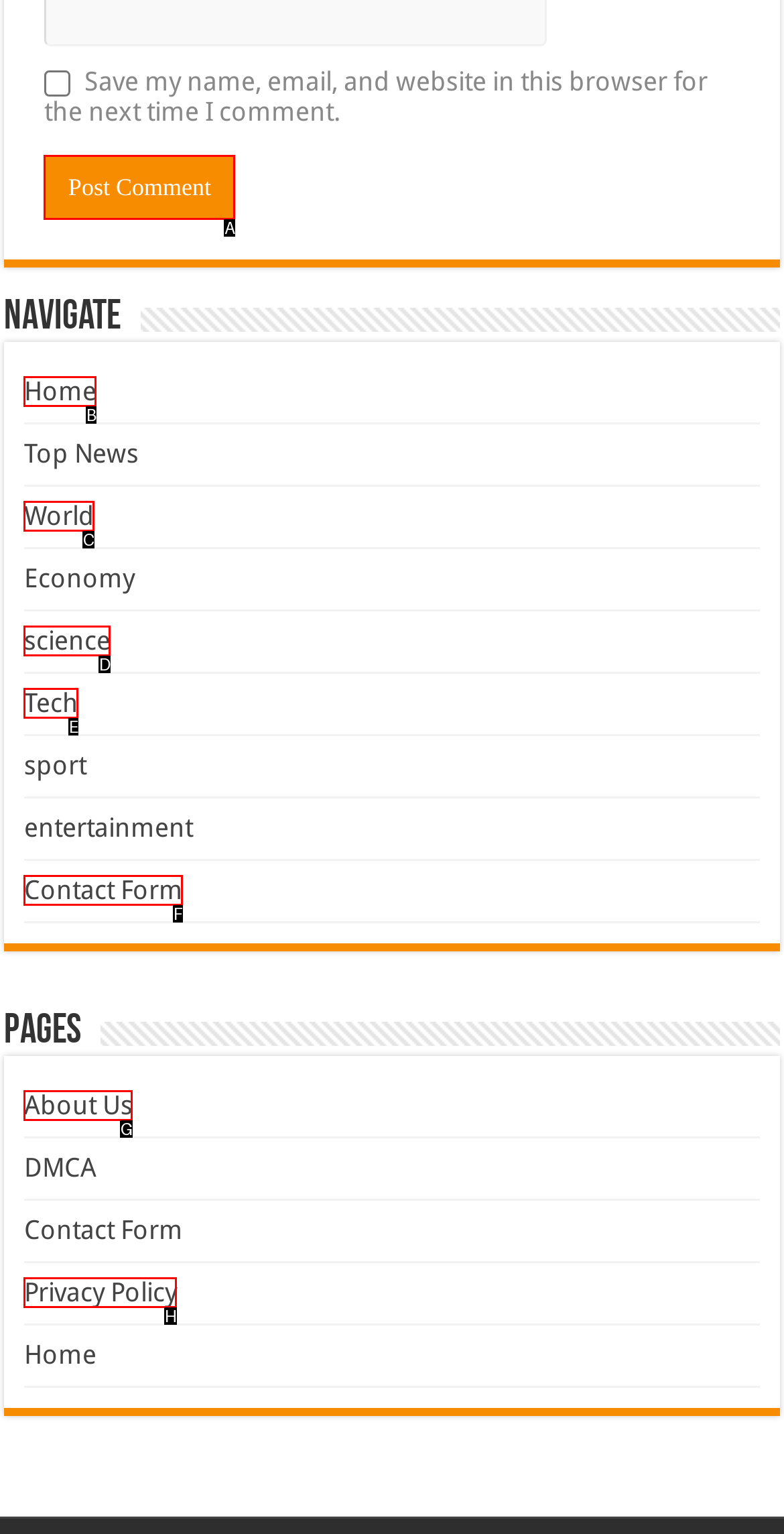From the choices given, find the HTML element that matches this description: name="submit" value="Post Comment". Answer with the letter of the selected option directly.

A